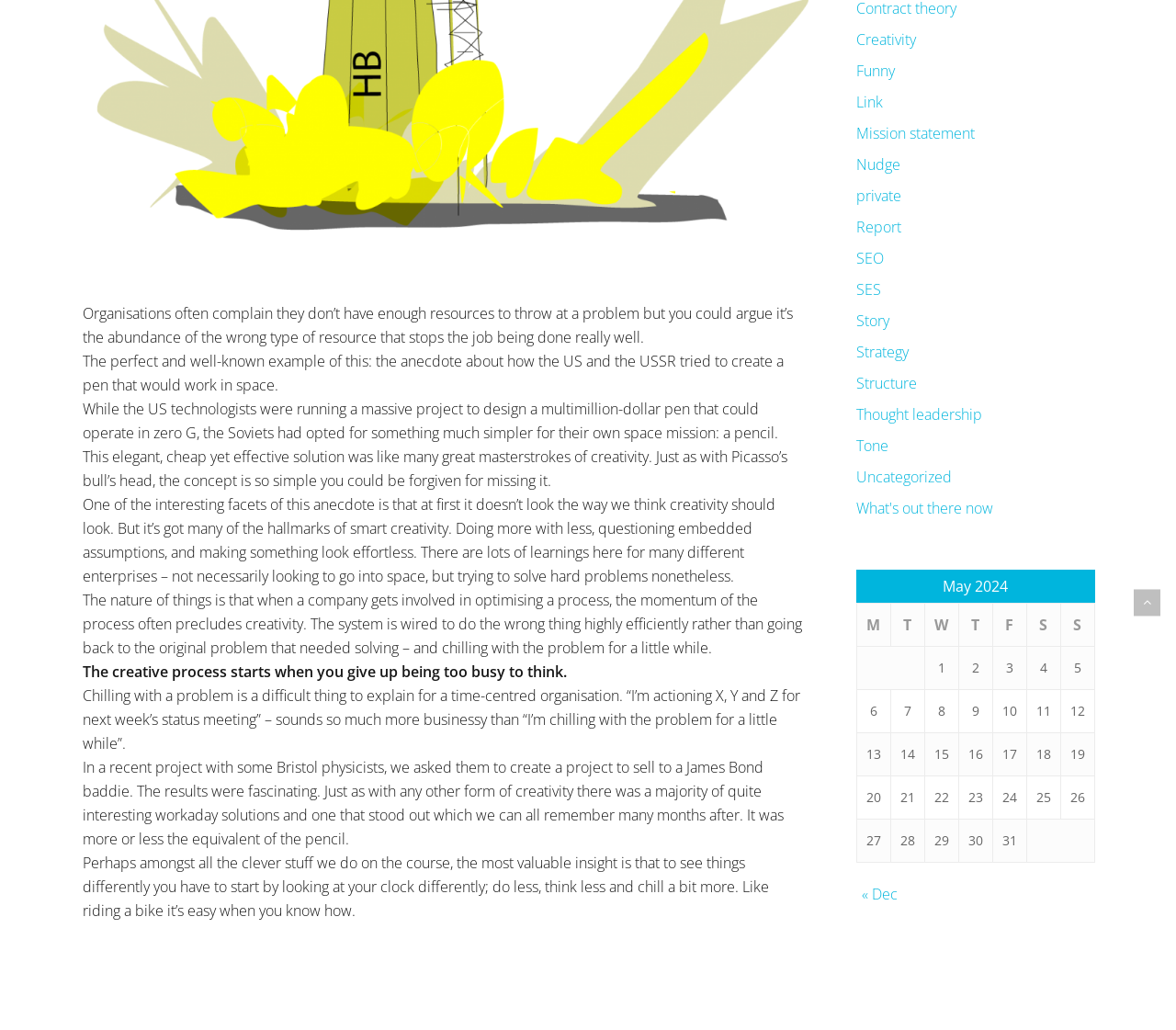Determine the bounding box coordinates of the UI element that matches the following description: "parent_node: Skip to main content". The coordinates should be four float numbers between 0 and 1 in the format [left, top, right, bottom].

[0.964, 0.572, 0.987, 0.598]